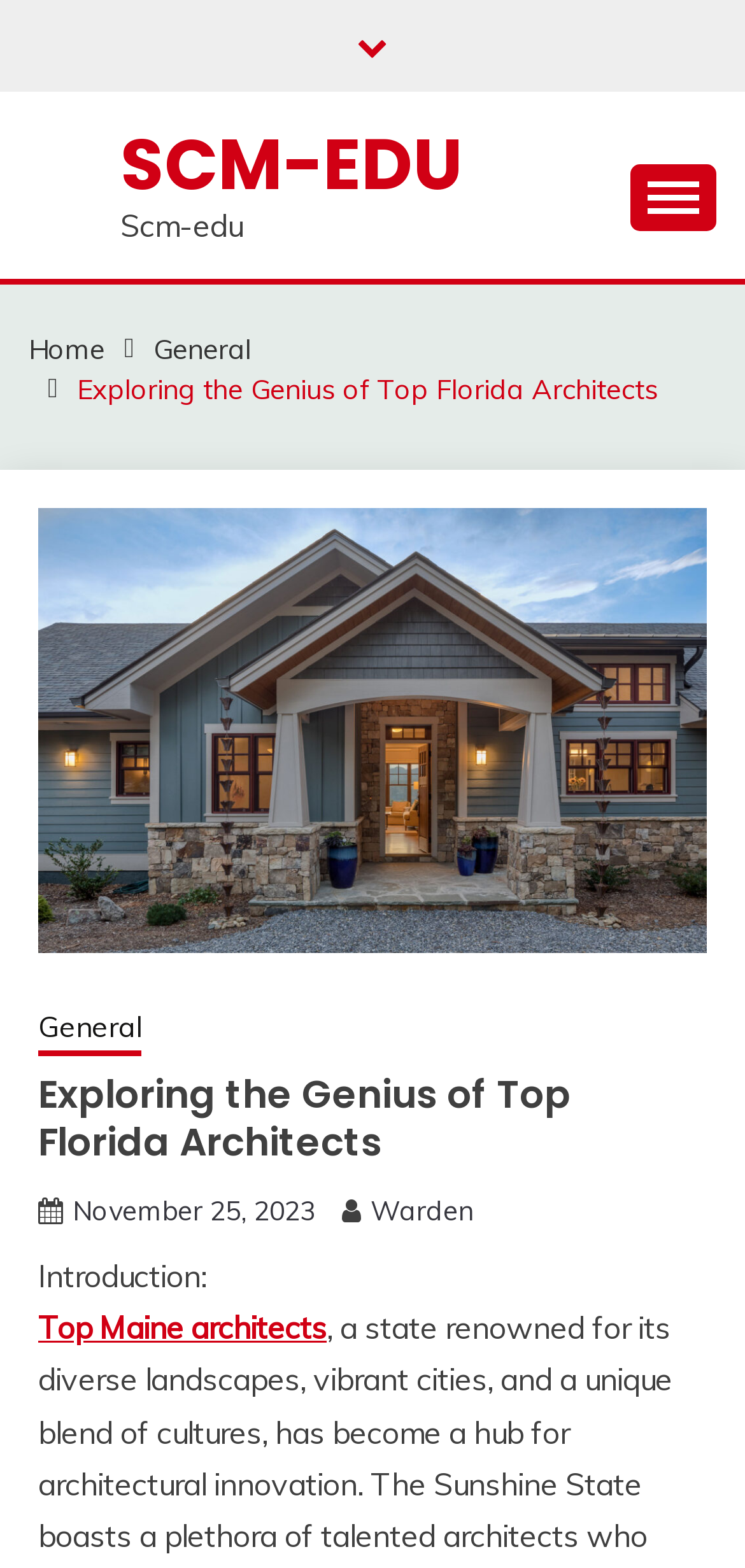Please determine the bounding box coordinates of the clickable area required to carry out the following instruction: "Click on the 'Top Maine architects' link". The coordinates must be four float numbers between 0 and 1, represented as [left, top, right, bottom].

[0.051, 0.835, 0.438, 0.859]